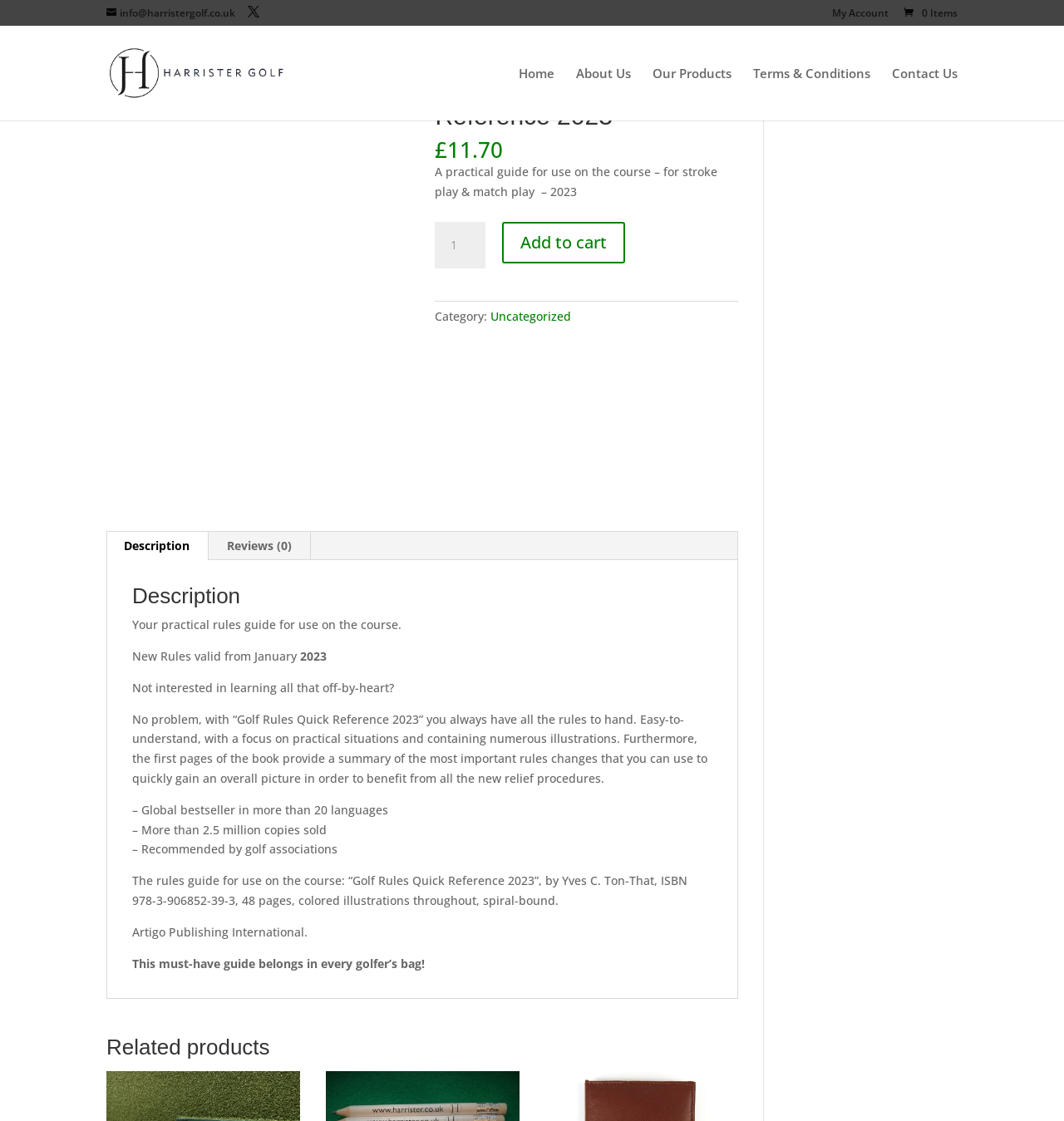Please specify the bounding box coordinates of the element that should be clicked to execute the given instruction: 'Add to cart'. Ensure the coordinates are four float numbers between 0 and 1, expressed as [left, top, right, bottom].

[0.472, 0.198, 0.587, 0.235]